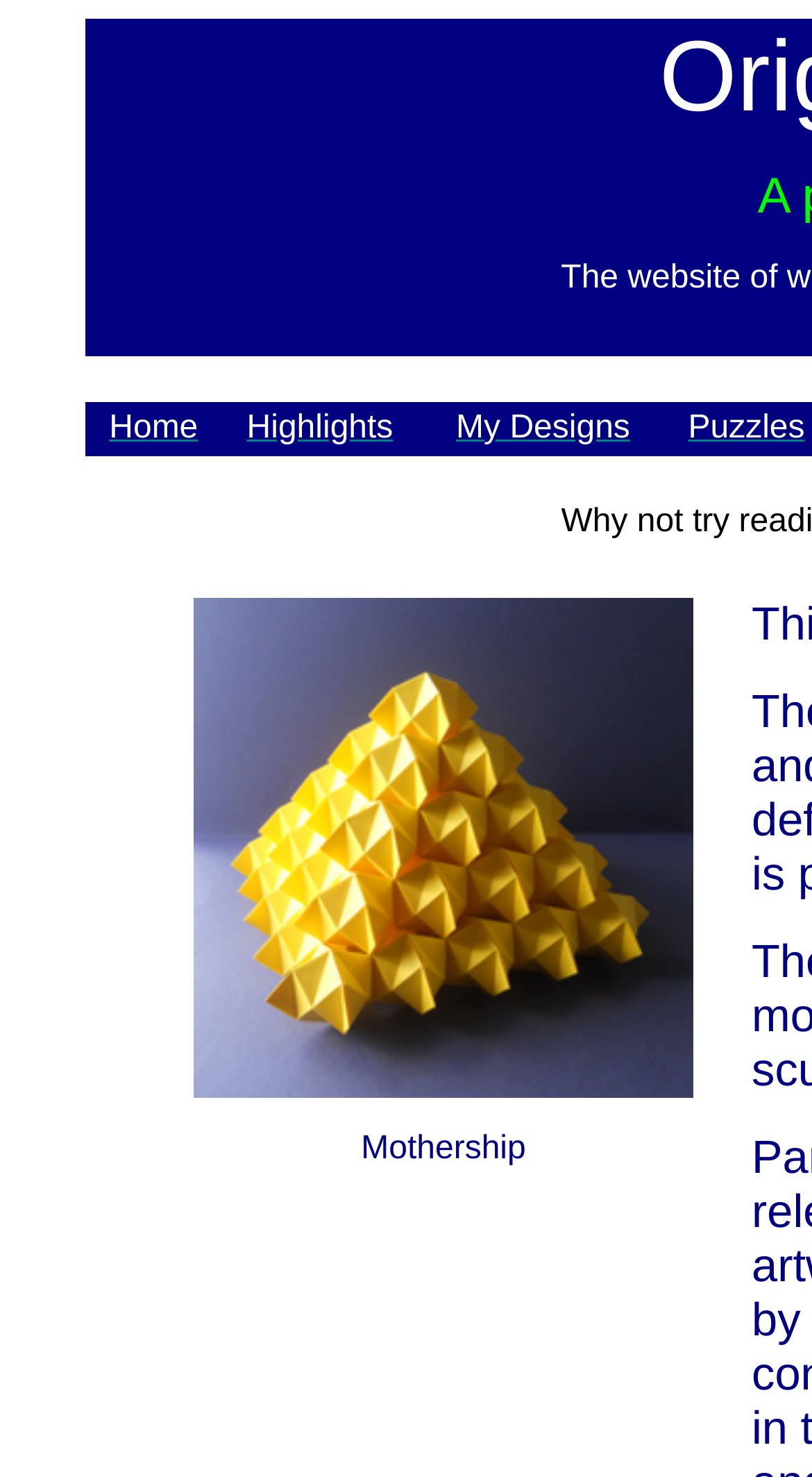What is the first navigation link?
Please provide a single word or phrase in response based on the screenshot.

Home